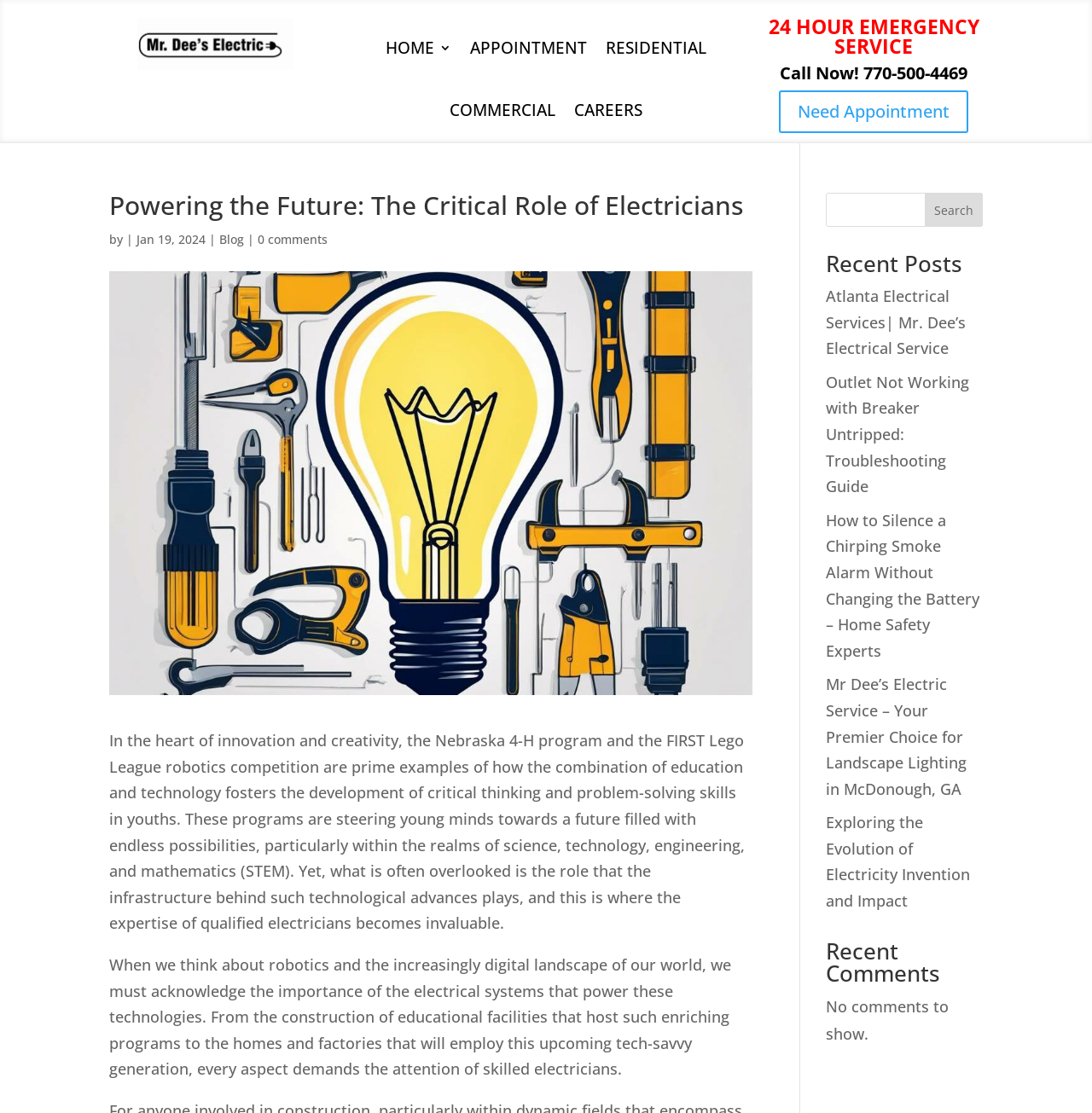What is the phone number for emergency service?
Please use the image to provide a one-word or short phrase answer.

770-500-4469